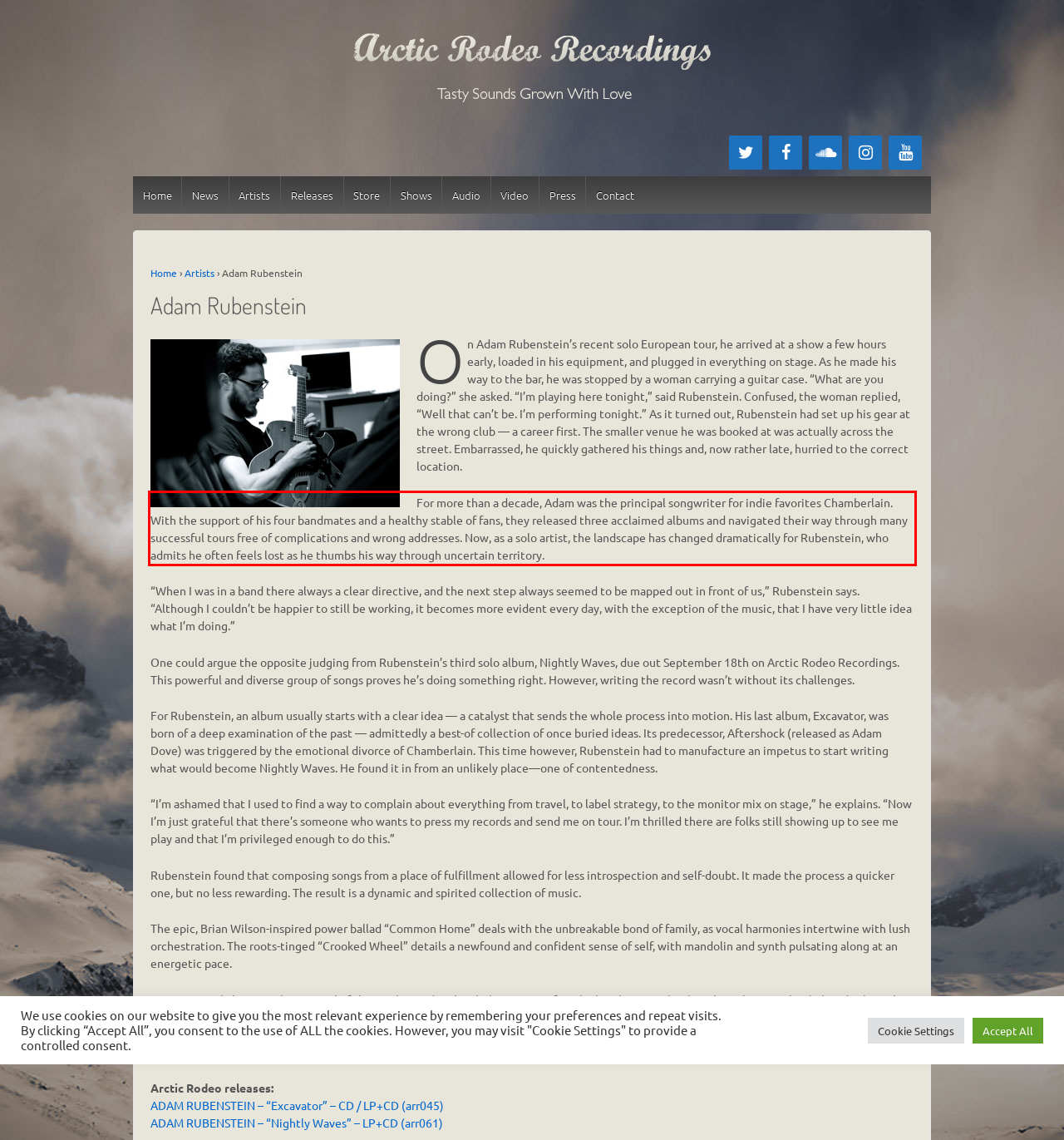Your task is to recognize and extract the text content from the UI element enclosed in the red bounding box on the webpage screenshot.

For more than a decade, Adam was the principal songwriter for indie favorites Chamberlain. With the support of his four bandmates and a healthy stable of fans, they released three acclaimed albums and navigated their way through many successful tours free of complications and wrong addresses. Now, as a solo artist, the landscape has changed dramatically for Rubenstein, who admits he often feels lost as he thumbs his way through uncertain territory.